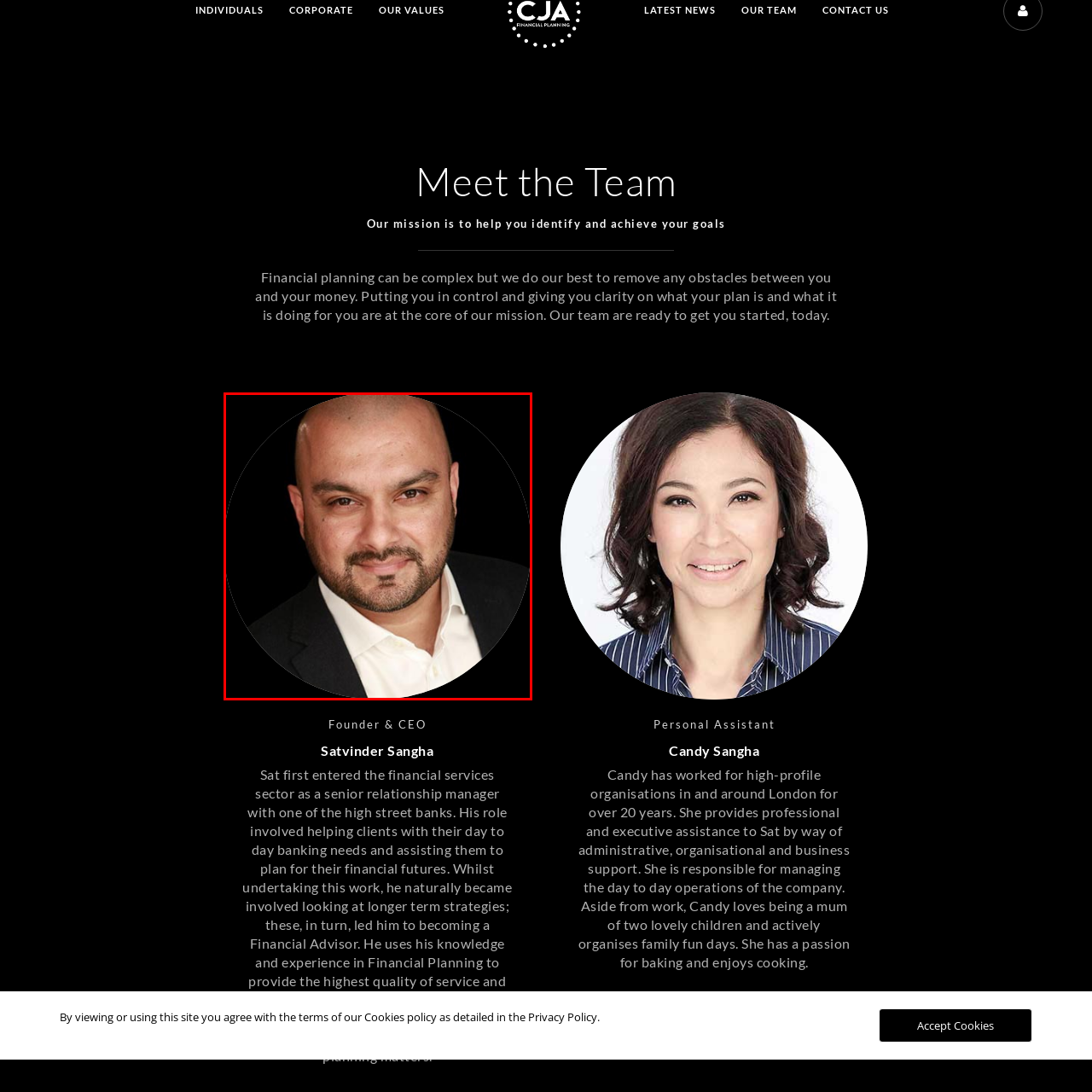What is Satvinder's role in the organization? Please look at the image within the red bounding box and provide a one-word or short-phrase answer based on what you see.

Founder and CEO